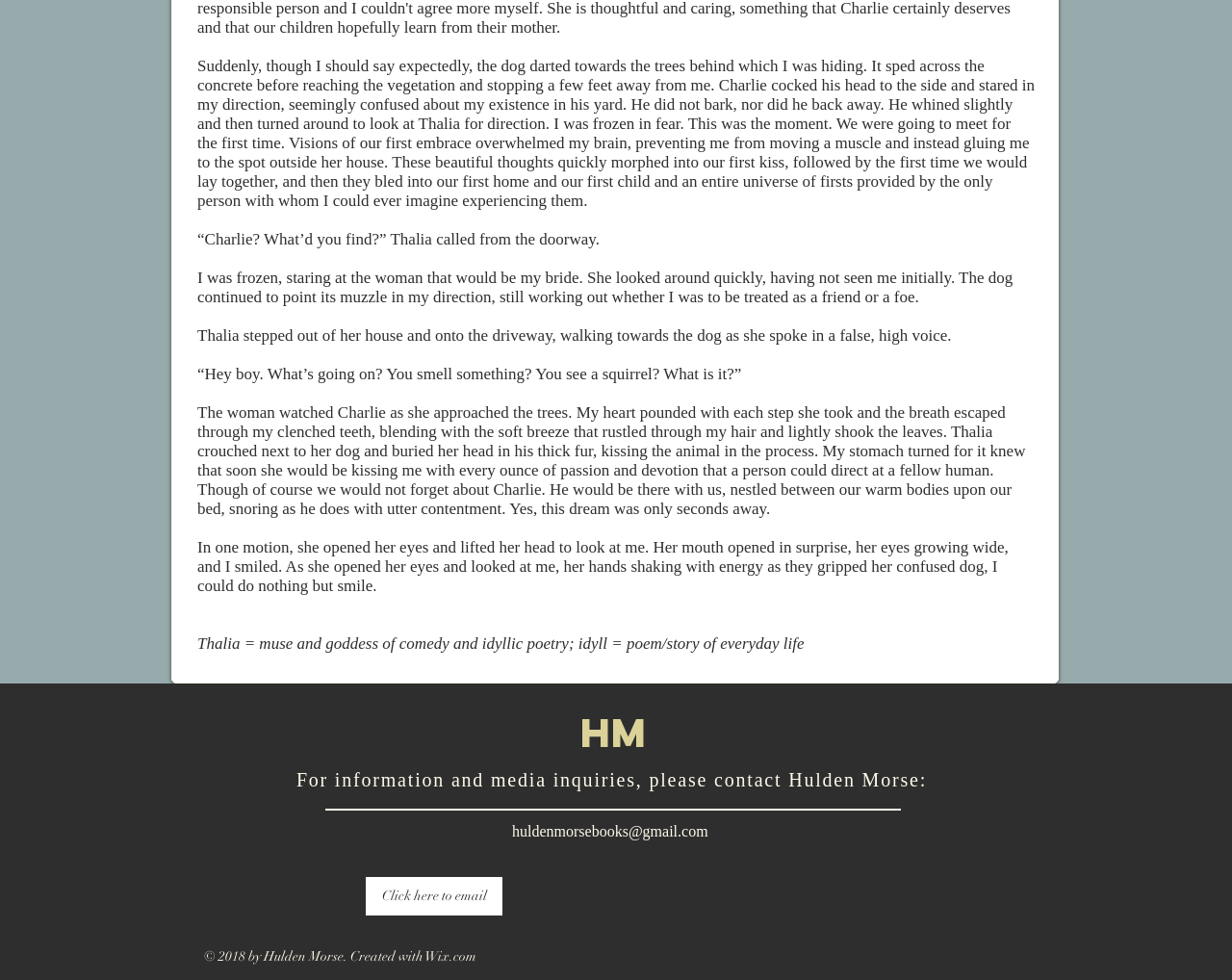Refer to the image and provide an in-depth answer to the question:
How can you contact the author for information and media inquiries?

The contact information for the author, Hulden Morse, is provided at the bottom of the page. You can email him at huldenmorsebooks@gmail.com for information and media inquiries.